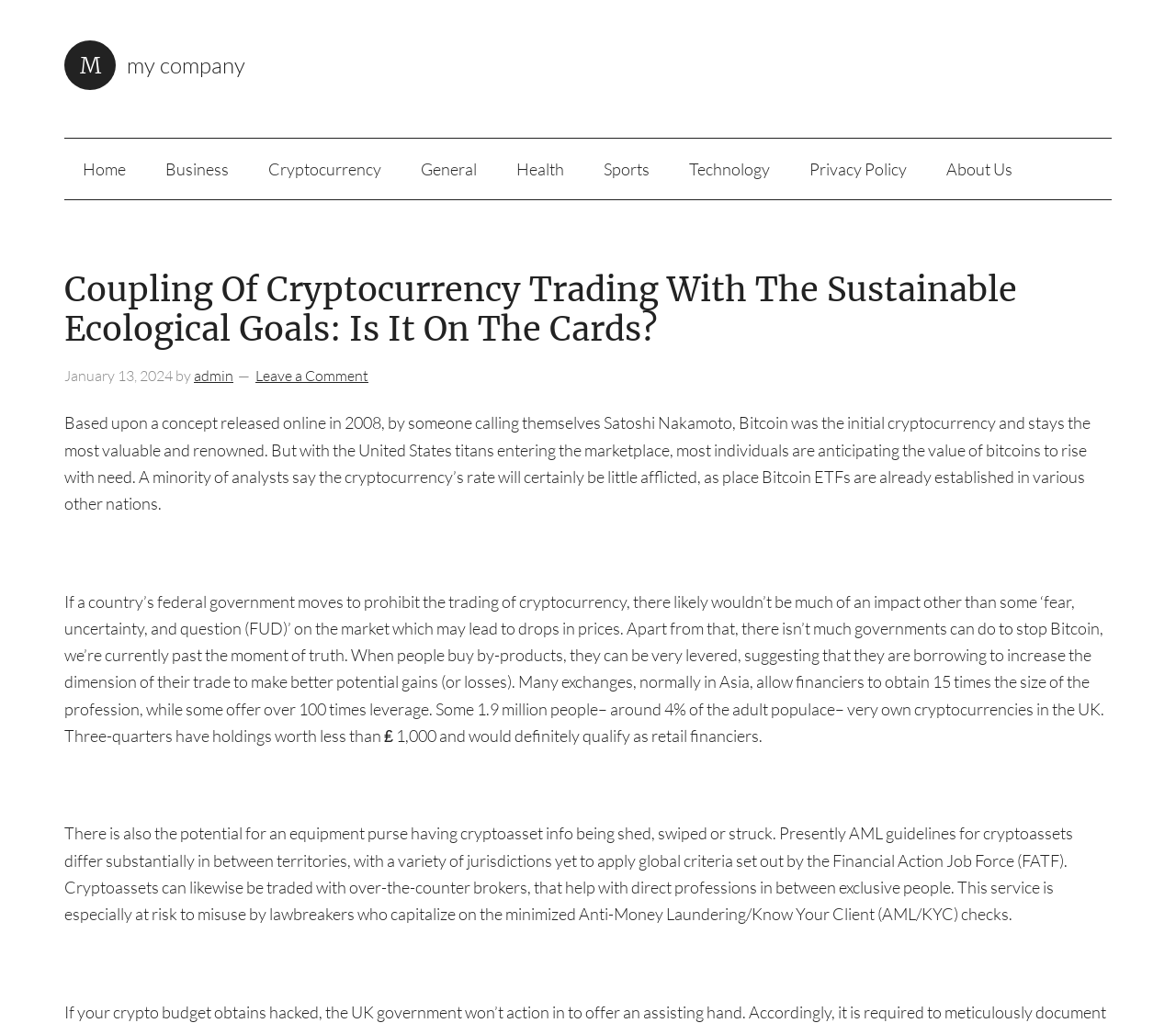How many categories are in the navigation menu?
Please use the image to provide a one-word or short phrase answer.

8